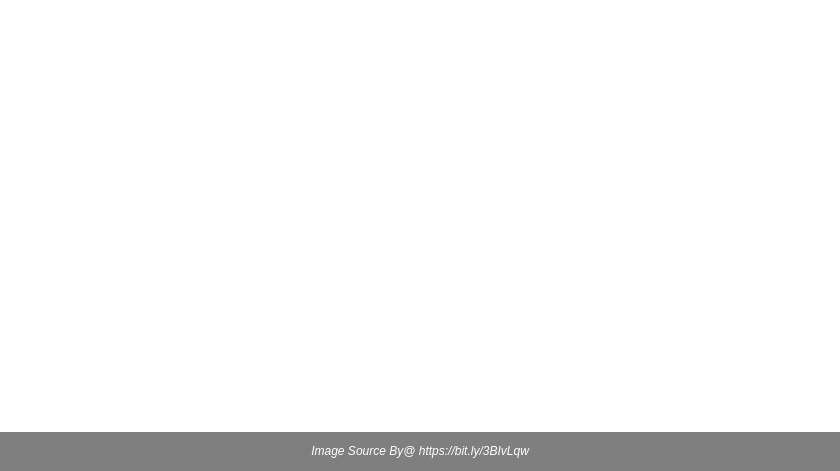Please reply with a single word or brief phrase to the question: 
What kind of professionals work at Empire Nails & Beauty?

Skilled professionals